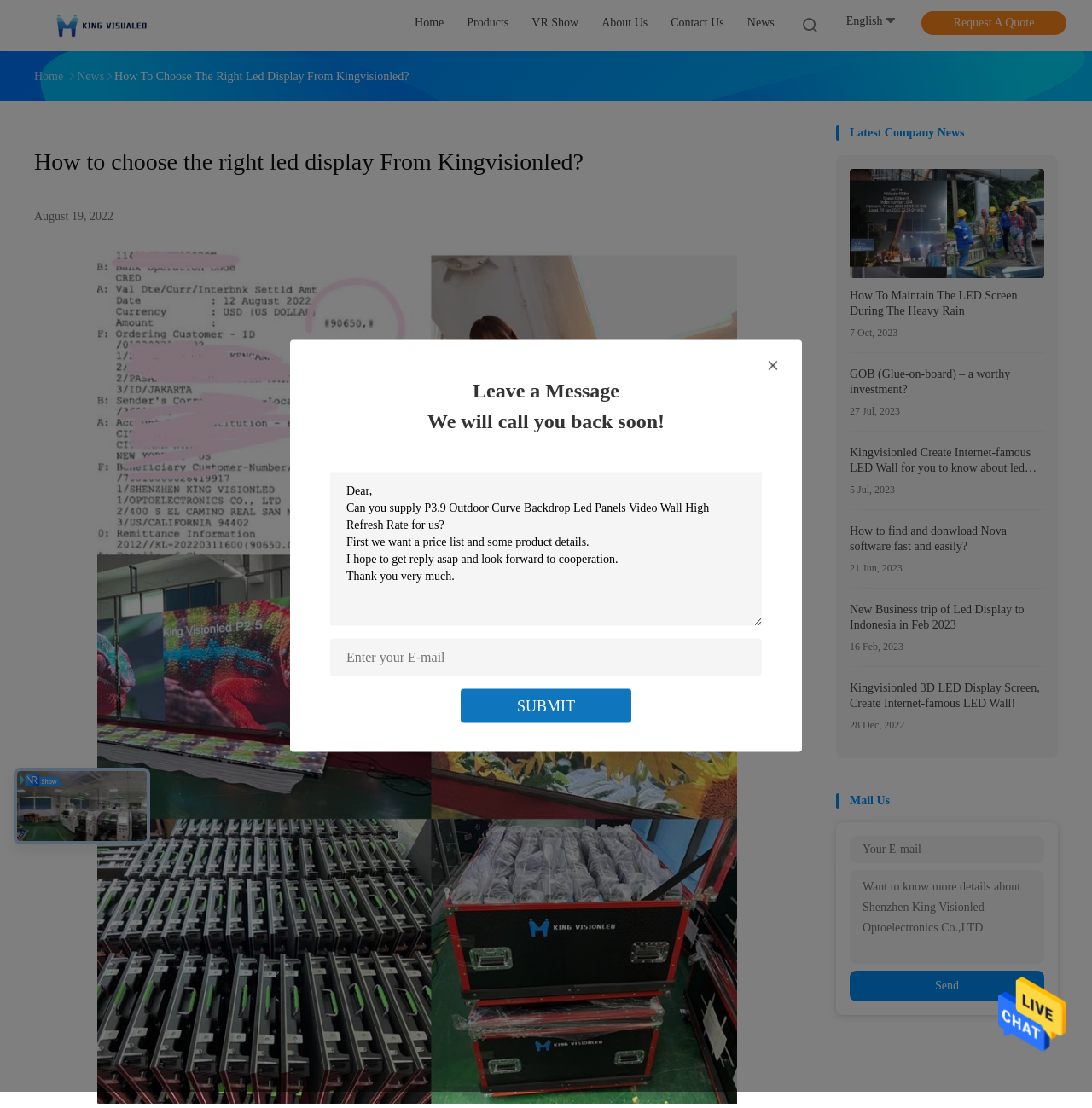Locate the bounding box coordinates of the clickable area to execute the instruction: "Enter your inquiry details in the text box". Provide the coordinates as four float numbers between 0 and 1, represented as [left, top, right, bottom].

[0.302, 0.426, 0.698, 0.565]